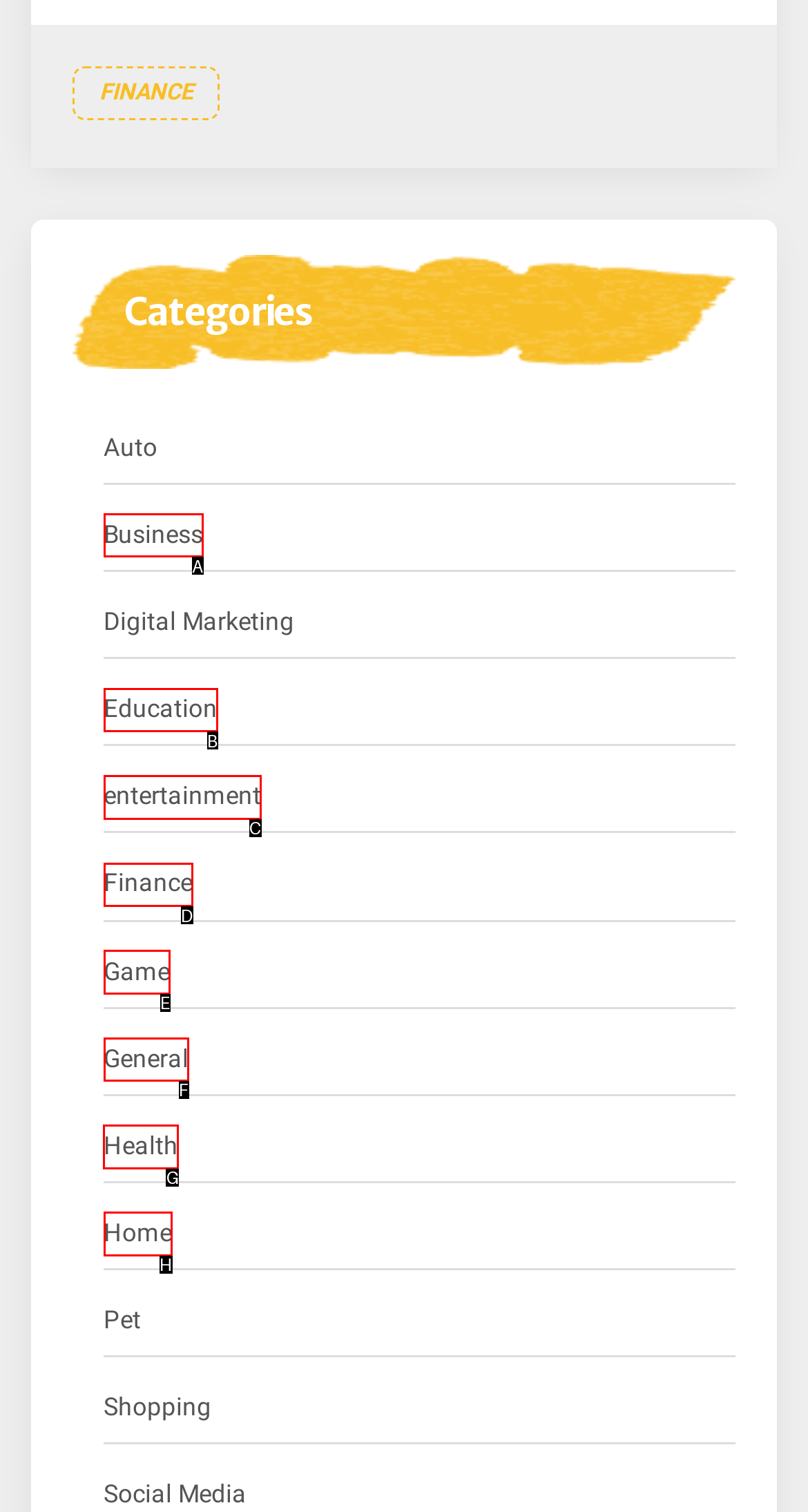Tell me which one HTML element I should click to complete the following task: Browse Health articles
Answer with the option's letter from the given choices directly.

G